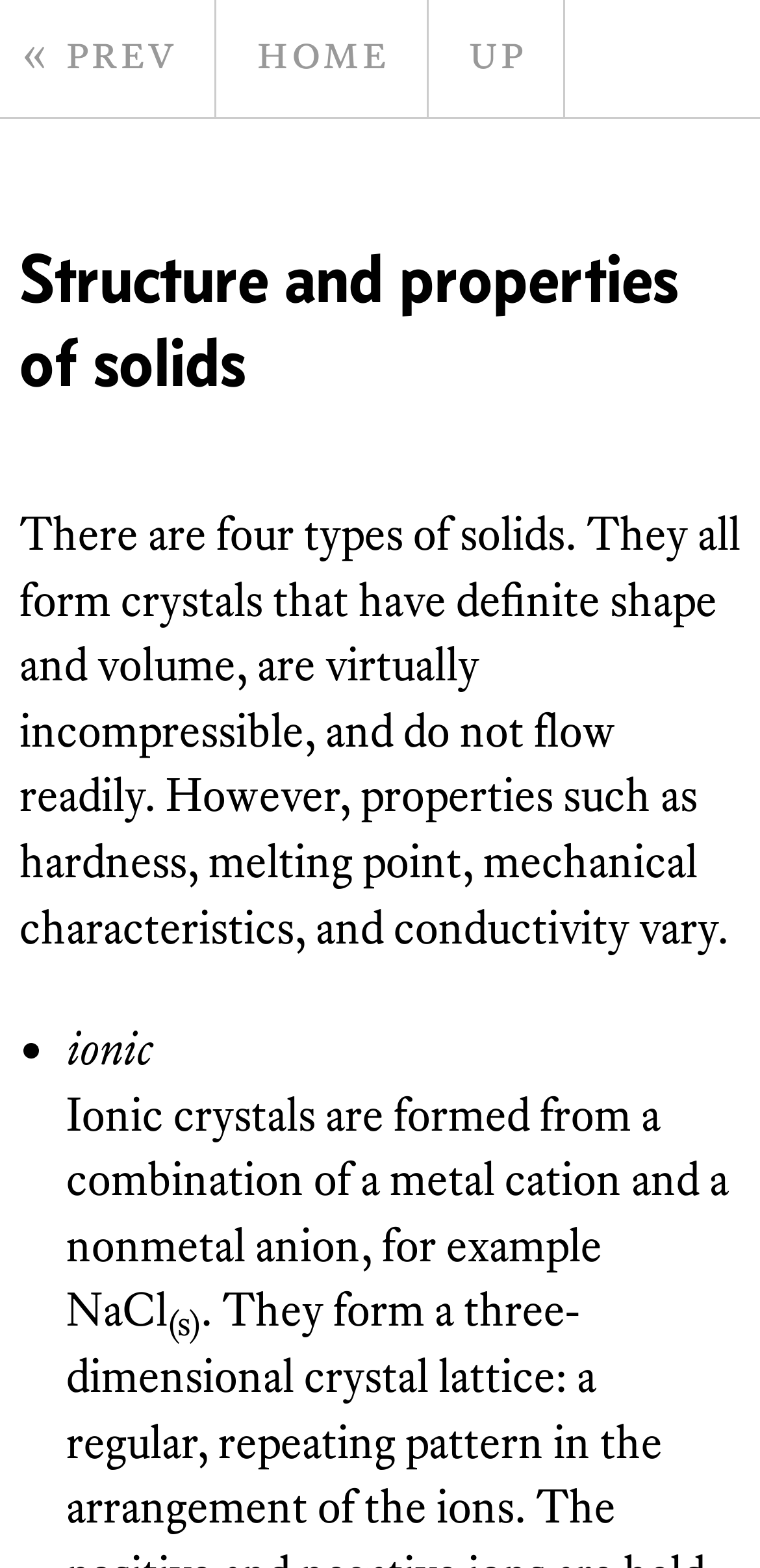Given the element description: "« Prev", predict the bounding box coordinates of this UI element. The coordinates must be four float numbers between 0 and 1, given as [left, top, right, bottom].

[0.0, 0.0, 0.282, 0.075]